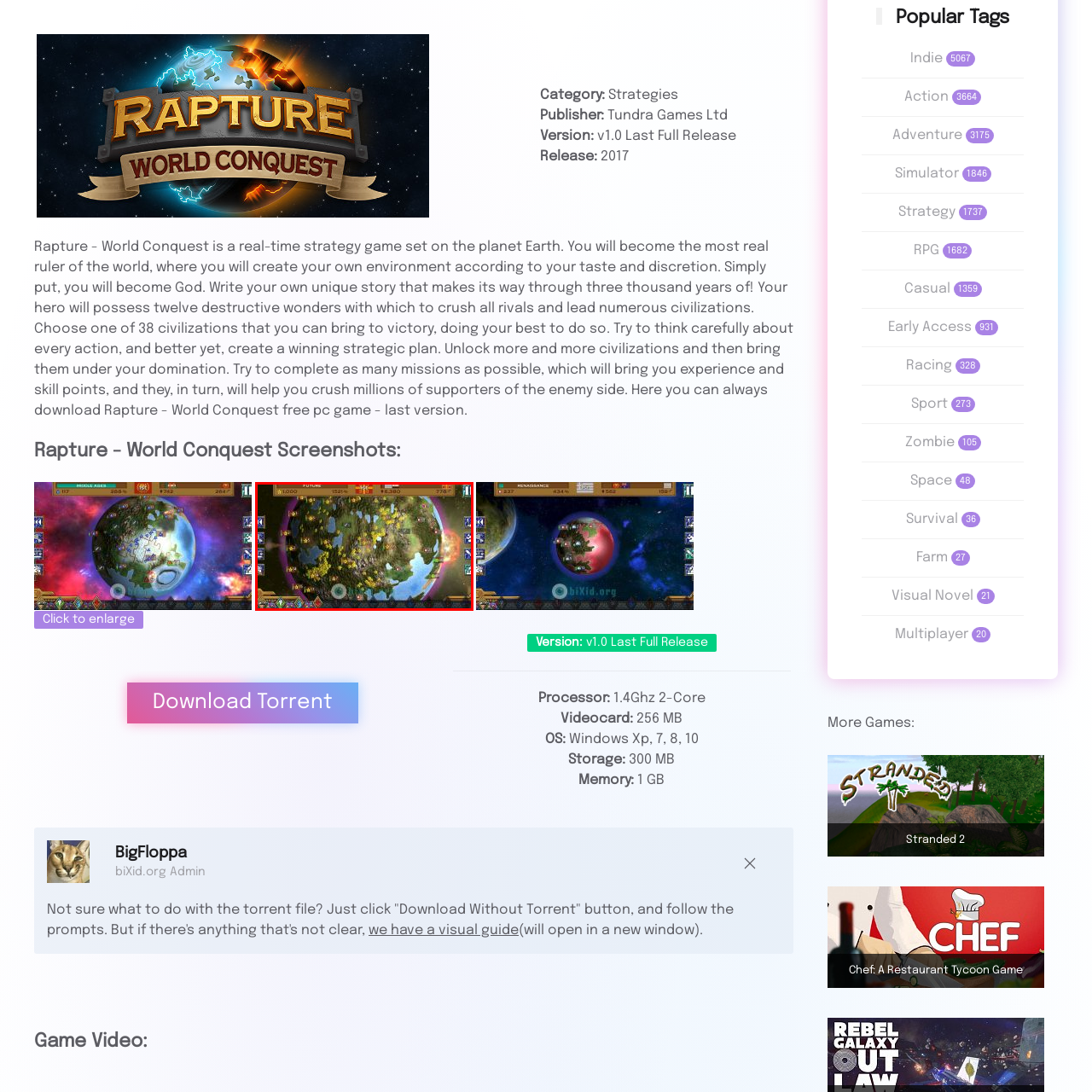Please provide a comprehensive description of the image that is enclosed within the red boundary.

The image depicts a vibrant digital map as seen in the real-time strategy game "Rapture - World Conquest." The map displays a richly detailed representation of Earth, featuring various landscapes, cities, and strategic points of interest marked by icons and resources. The game interface includes elements like currency indicators, player statistics, and resources available for management, showcasing an immersive environment where players can navigate and conquer different civilizations. Significant territories are highlighted, indicating potential areas for expansion or dominance. The top of the screen exhibits essential gameplay information, which is critical for strategic planning and decision-making within the game. This scene embodies the essence of strategic gameplay, where players craft their paths to world supremacy.